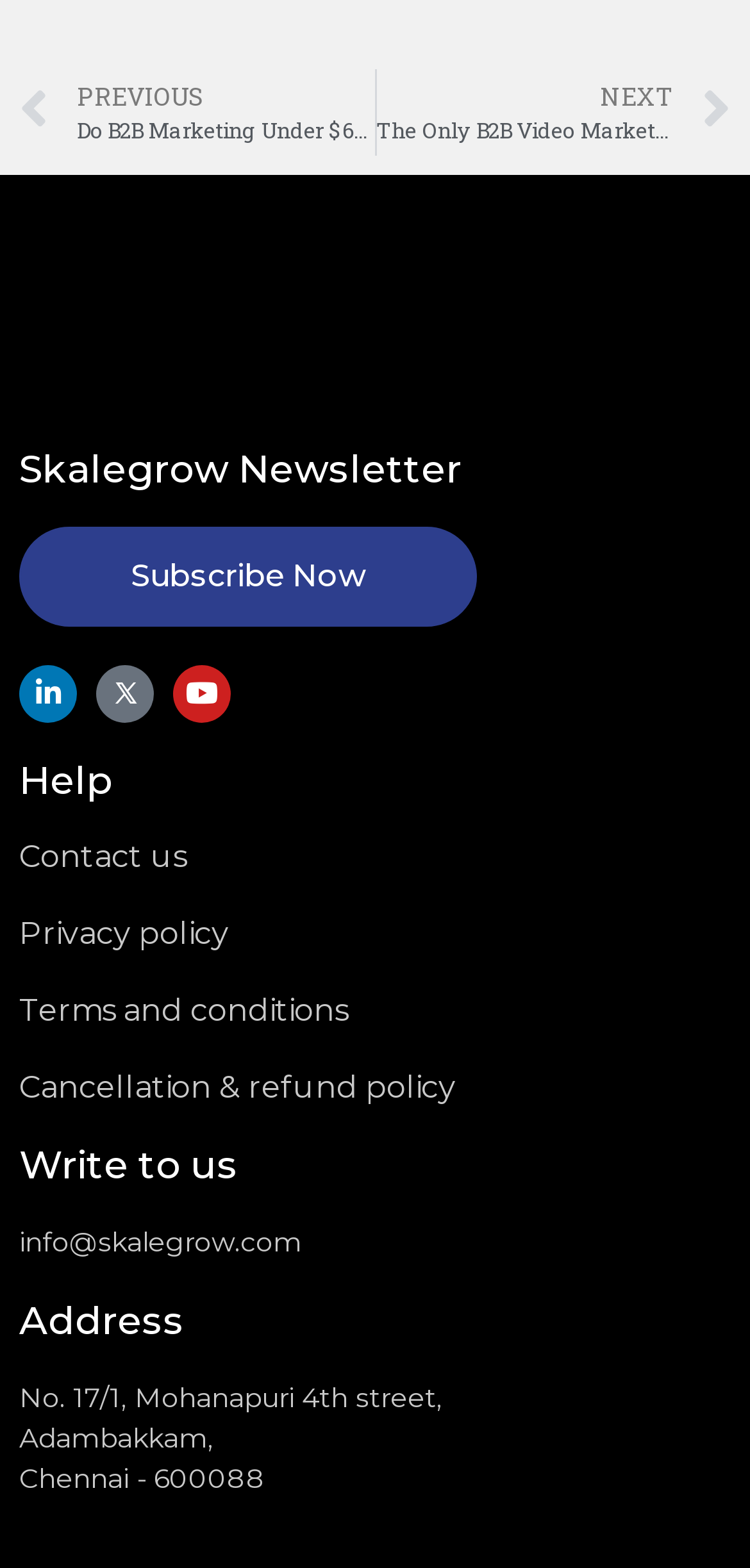Pinpoint the bounding box coordinates of the clickable area necessary to execute the following instruction: "visit 2138". The coordinates should be given as four float numbers between 0 and 1, namely [left, top, right, bottom].

None